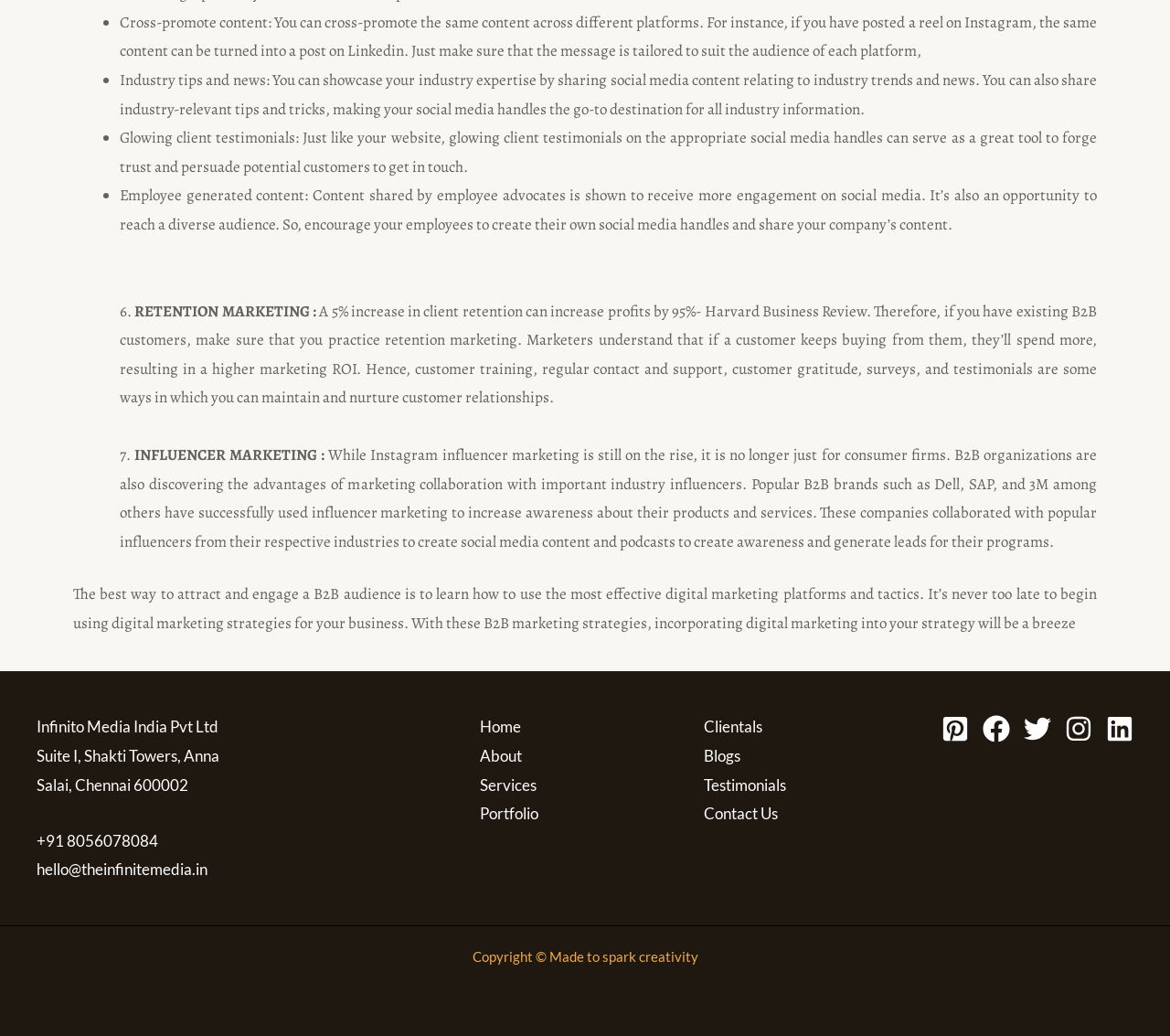Pinpoint the bounding box coordinates of the area that should be clicked to complete the following instruction: "Click on the 'Home' link". The coordinates must be given as four float numbers between 0 and 1, i.e., [left, top, right, bottom].

[0.398, 0.688, 0.457, 0.716]